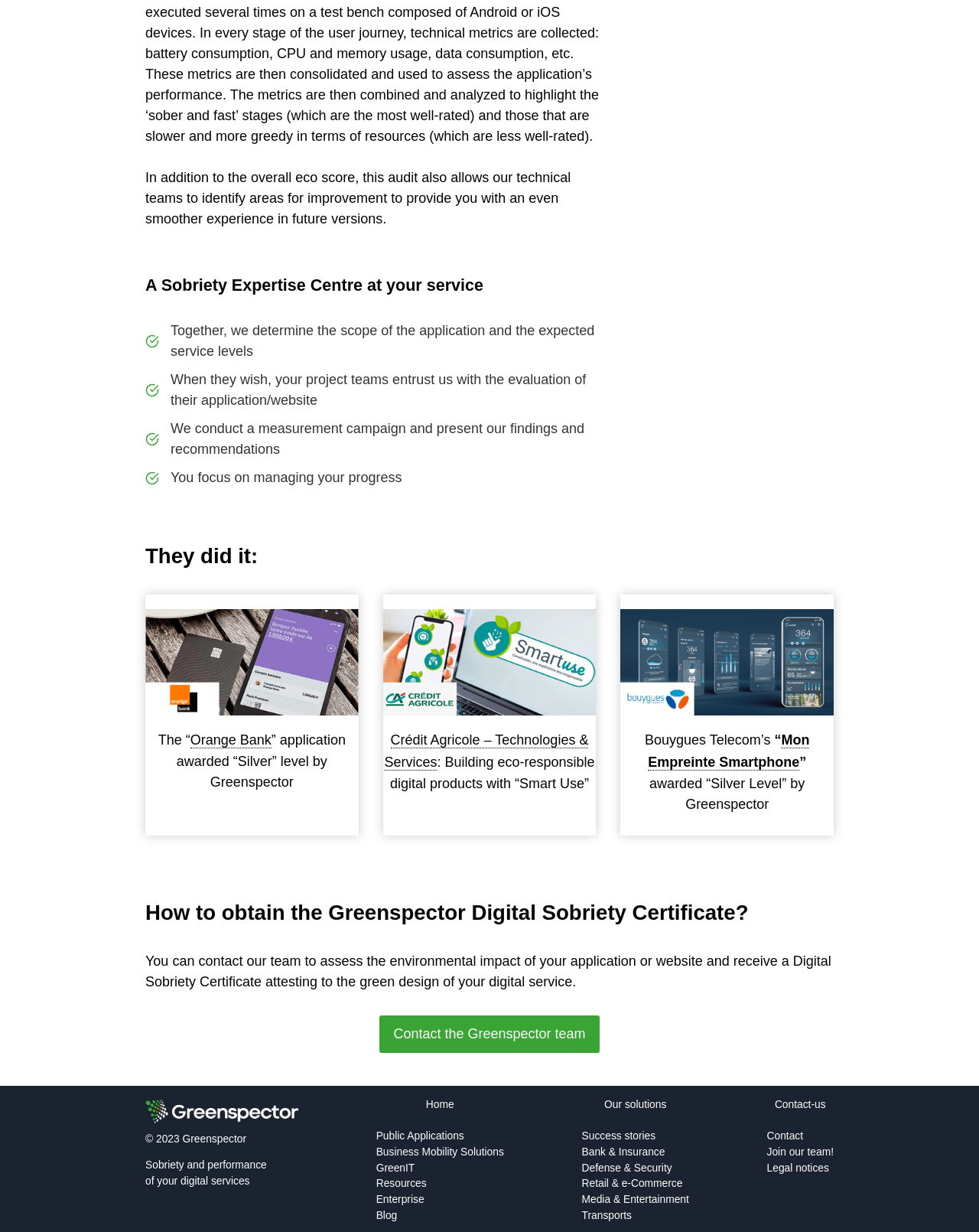Please provide a short answer using a single word or phrase for the question:
What is the purpose of Greenspector?

Digital Sobriety Certificate